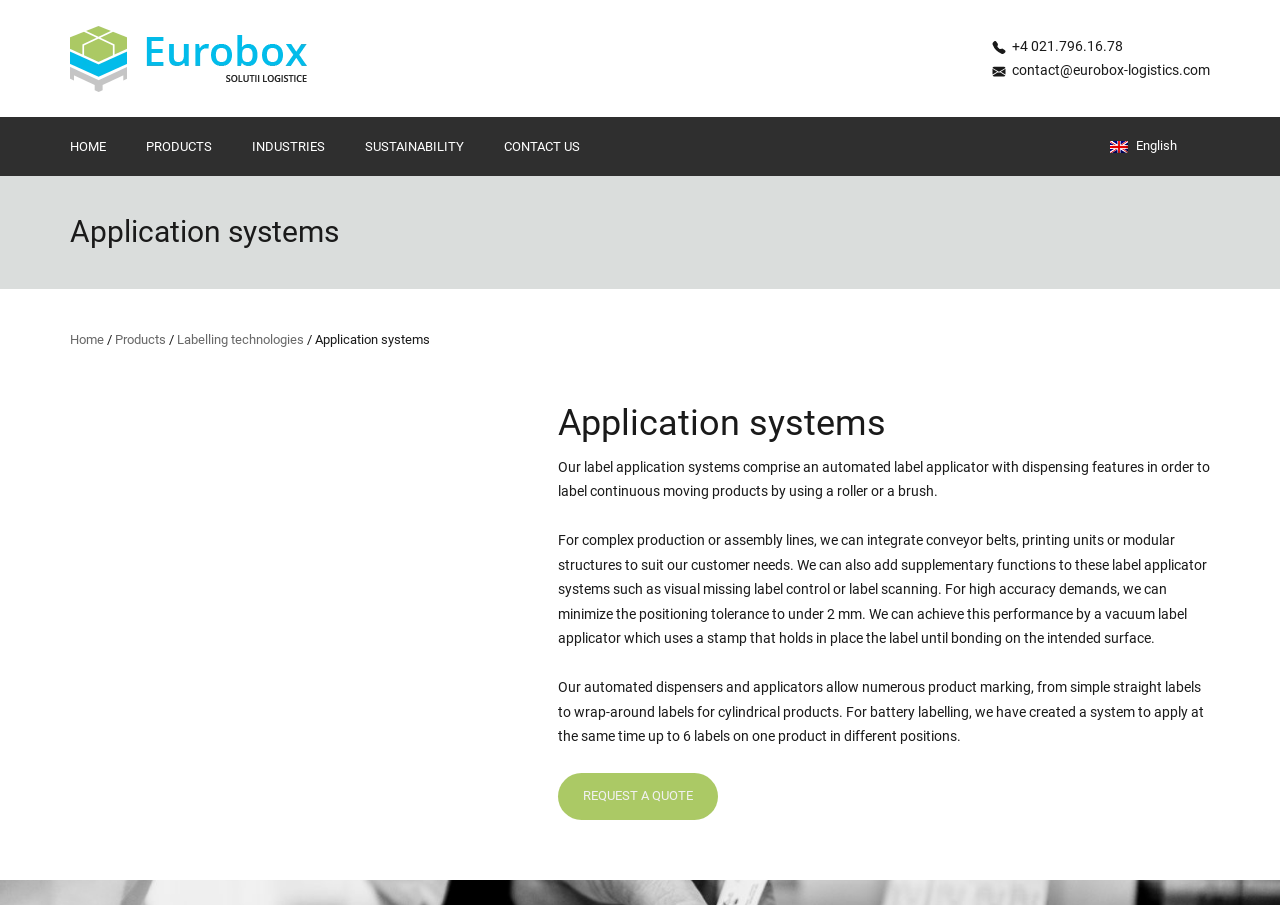Determine the bounding box for the UI element described here: "Contact us".

[0.394, 0.13, 0.453, 0.195]